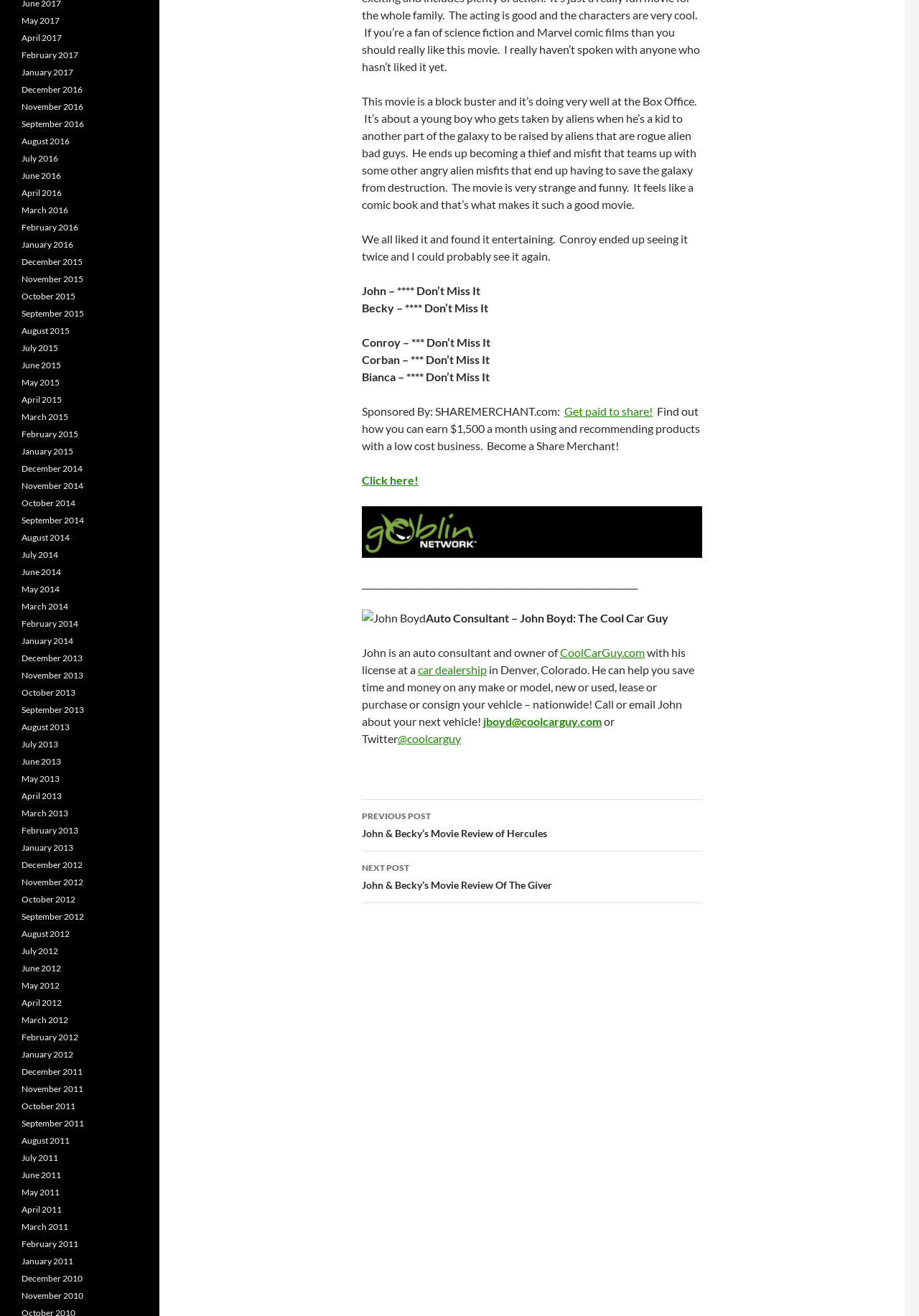From the screenshot, find the bounding box of the UI element matching this description: "Application Form". Supply the bounding box coordinates in the form [left, top, right, bottom], each a float between 0 and 1.

None